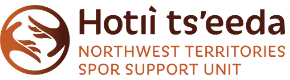Offer an in-depth caption of the image, mentioning all notable aspects.

The image features the logo of "Hotıì ts’eeda," a research support unit located in the Northwest Territories. The logo incorporates a stylized representation of two hands, symbolizing collaboration and connection, reflecting the organization's commitment to bridging communities, researchers, and Indigenous organizations. Beneath the logo, the text clearly states "NORTHWEST TERRITORIES SPOR SUPPORT UNIT," indicating its regional focus and mission to enhance health research efforts within the area. This visual identity emphasizes warmth, partnership, and the unit's dedication to supporting health research and training initiatives in the Indigenous communities of the Northwest Territories.